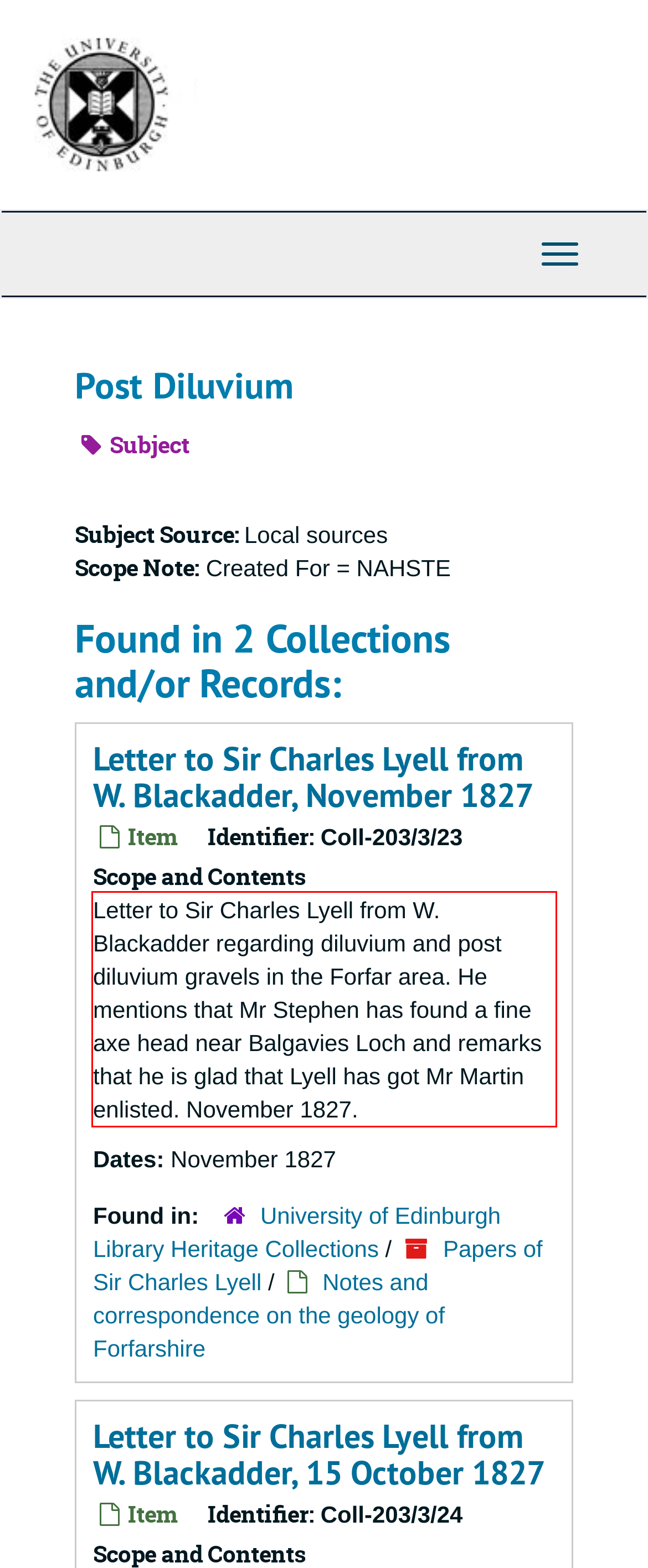Given the screenshot of the webpage, identify the red bounding box, and recognize the text content inside that red bounding box.

Letter to Sir Charles Lyell from W. Blackadder regarding diluvium and post diluvium gravels in the Forfar area. He mentions that Mr Stephen has found a fine axe head near Balgavies Loch and remarks that he is glad that Lyell has got Mr Martin enlisted. November 1827.